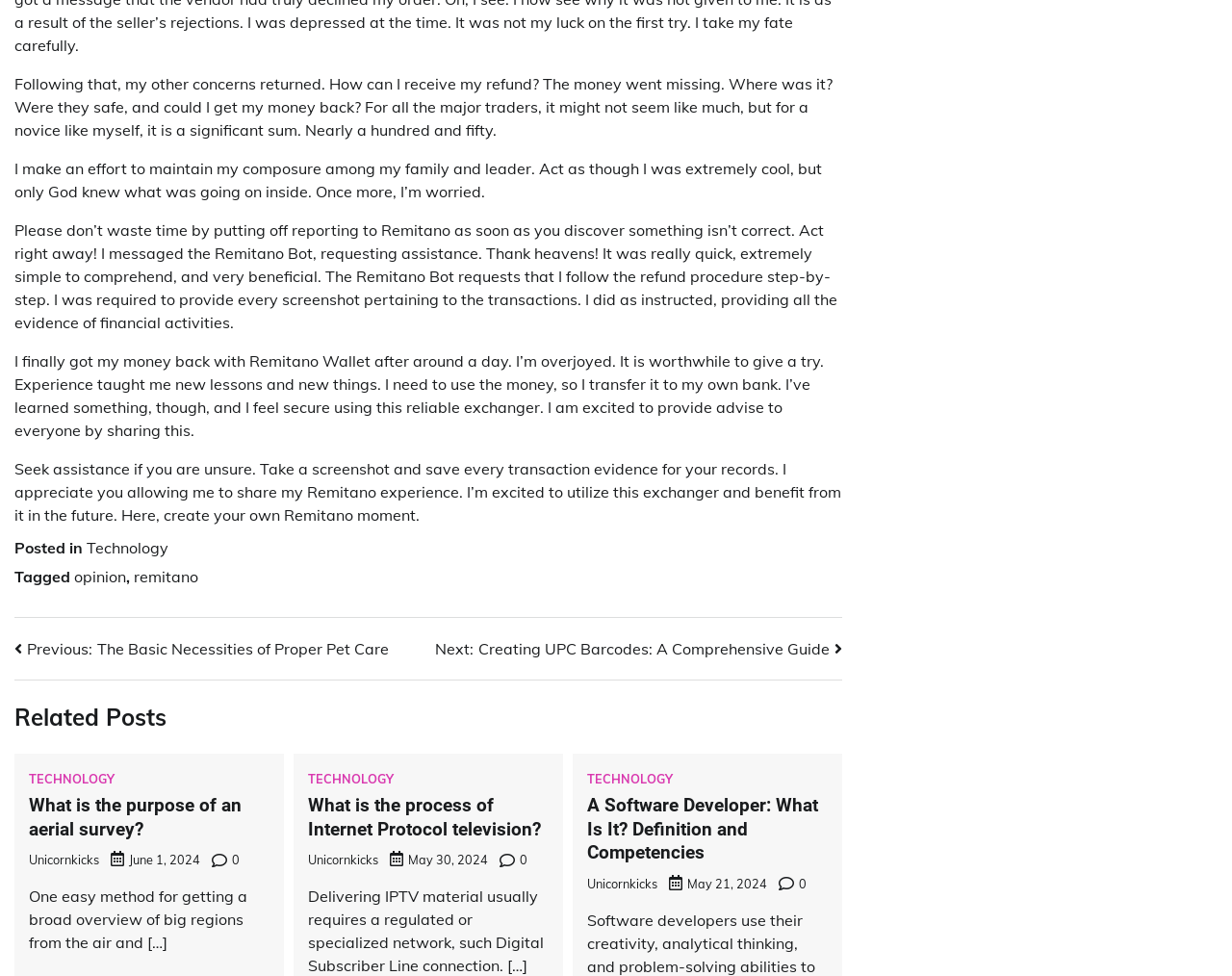What is the tone of the author's story?
Please elaborate on the answer to the question with detailed information.

The author's tone in the story is one of relief and gratitude, as they express joy and appreciation for getting their money back and finding a reliable exchanger in Remitano.